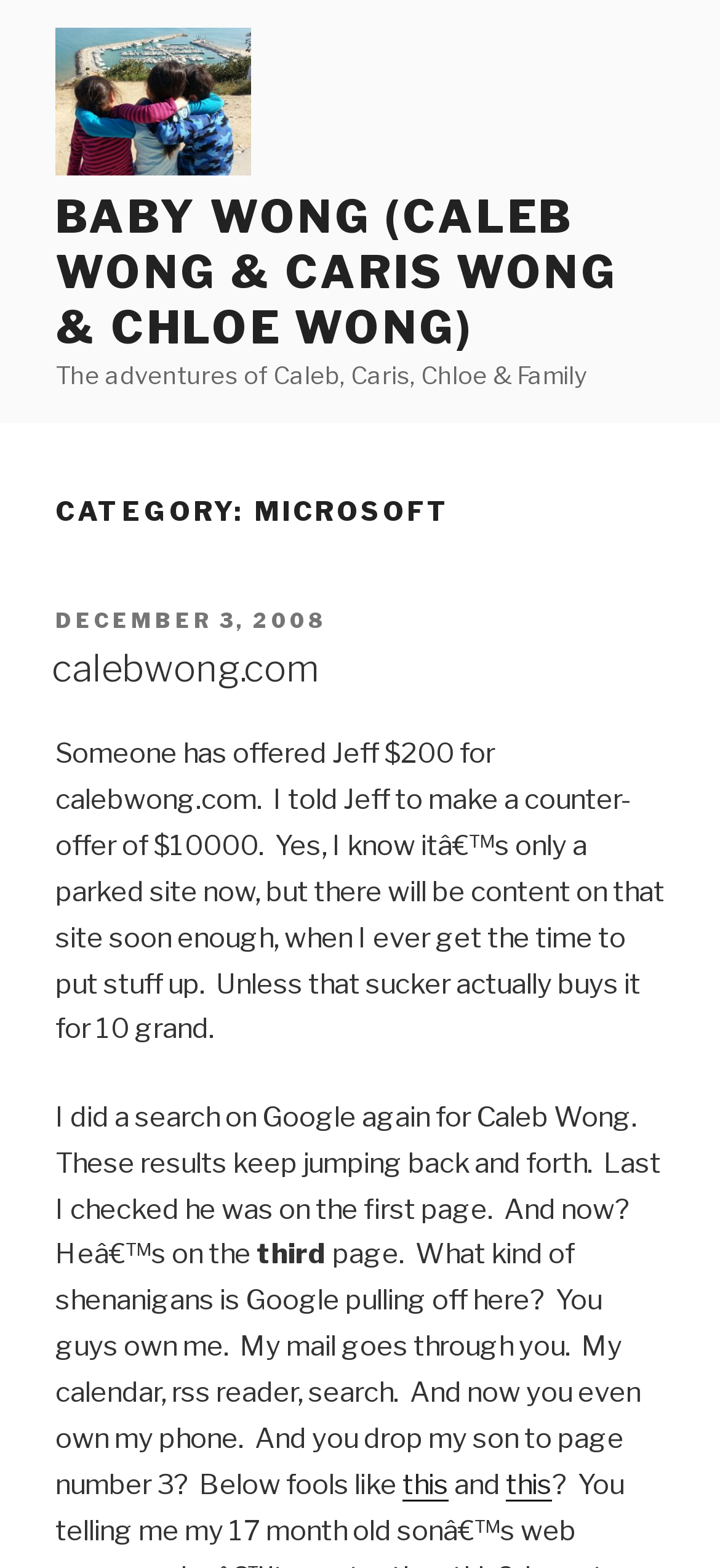From the element description: "December 3, 2008", extract the bounding box coordinates of the UI element. The coordinates should be expressed as four float numbers between 0 and 1, in the order [left, top, right, bottom].

[0.077, 0.388, 0.454, 0.404]